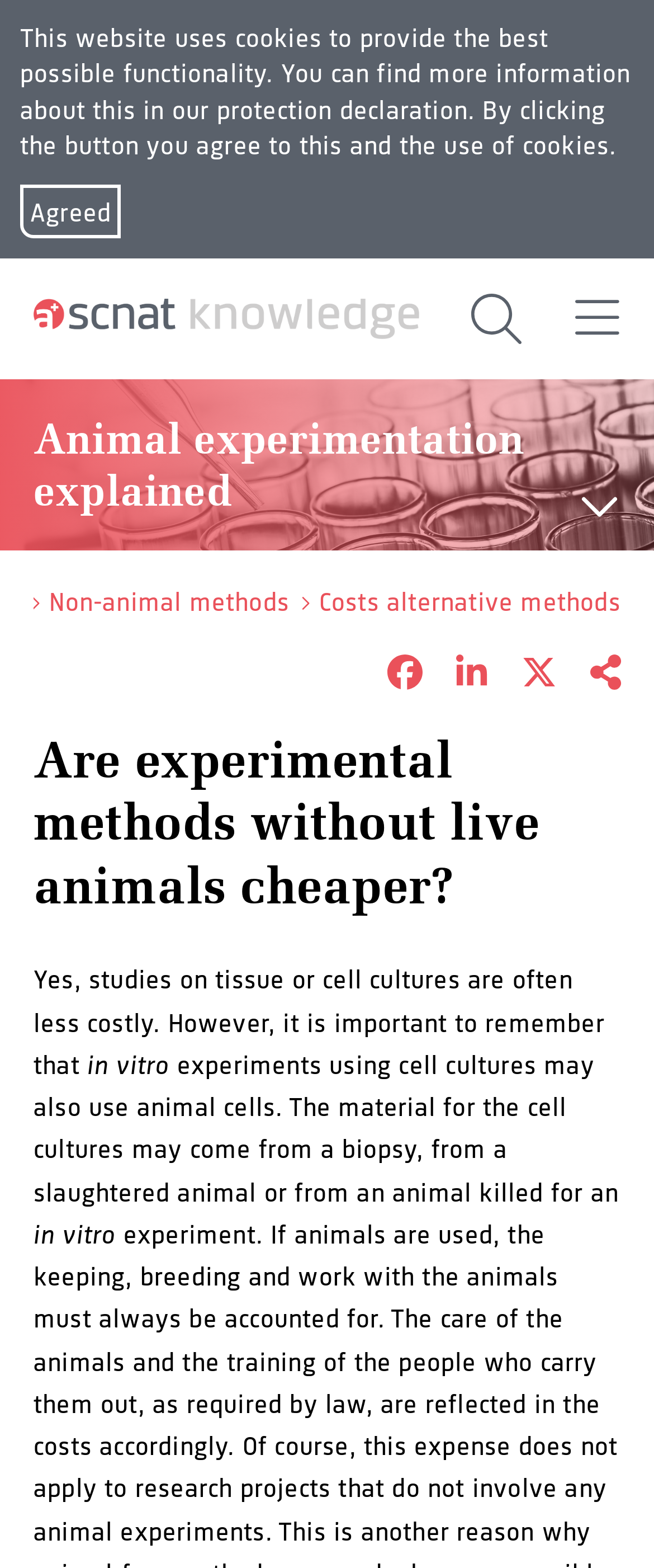Please provide a one-word or phrase answer to the question: 
How many social media sharing options are available?

4